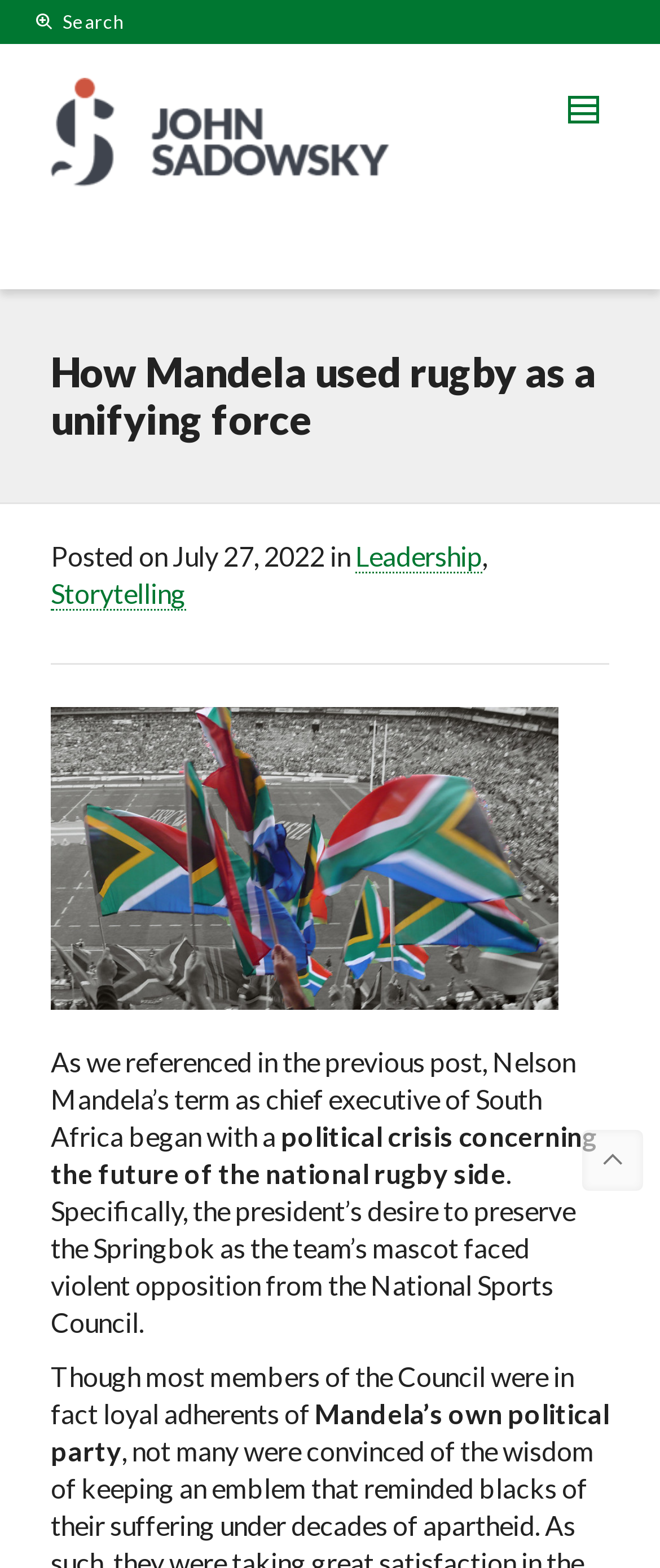What is the name of the author of the post?
Refer to the image and provide a one-word or short phrase answer.

John Sadowsky